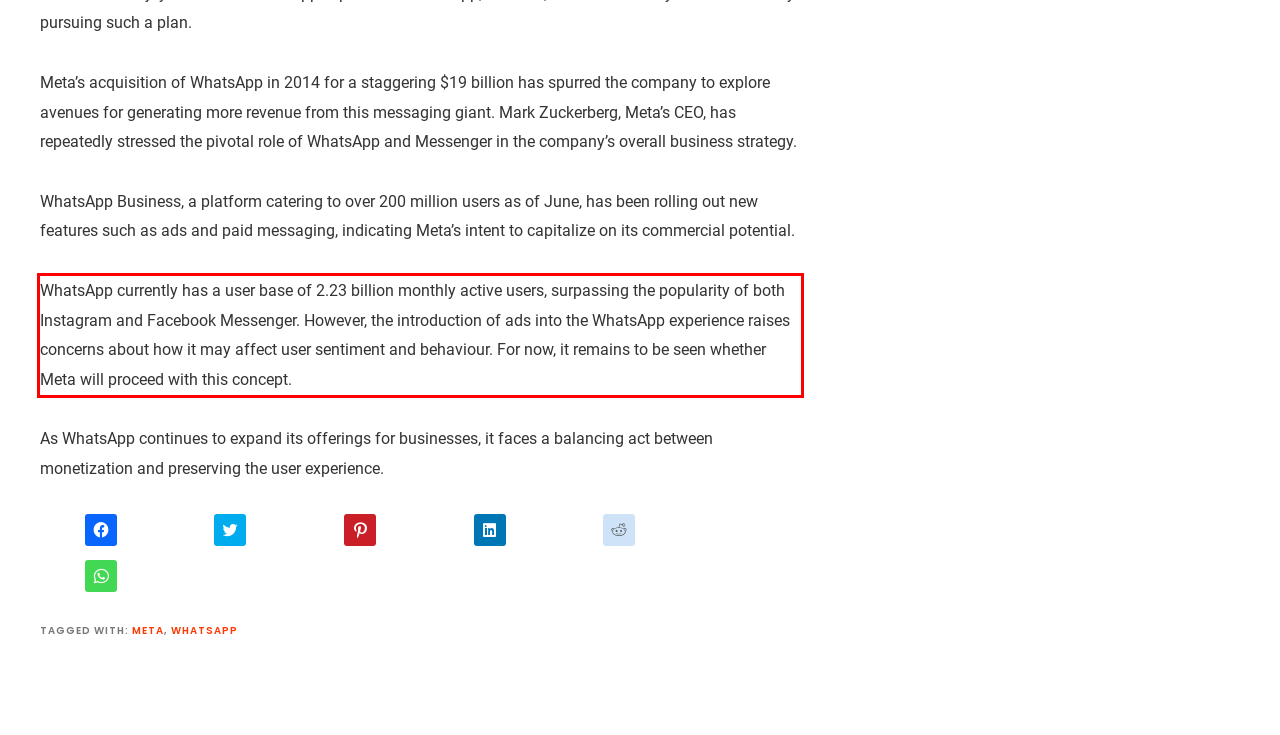Review the screenshot of the webpage and recognize the text inside the red rectangle bounding box. Provide the extracted text content.

WhatsApp currently has a user base of 2.23 billion monthly active users, surpassing the popularity of both Instagram and Facebook Messenger. However, the introduction of ads into the WhatsApp experience raises concerns about how it may affect user sentiment and behaviour. For now, it remains to be seen whether Meta will proceed with this concept.